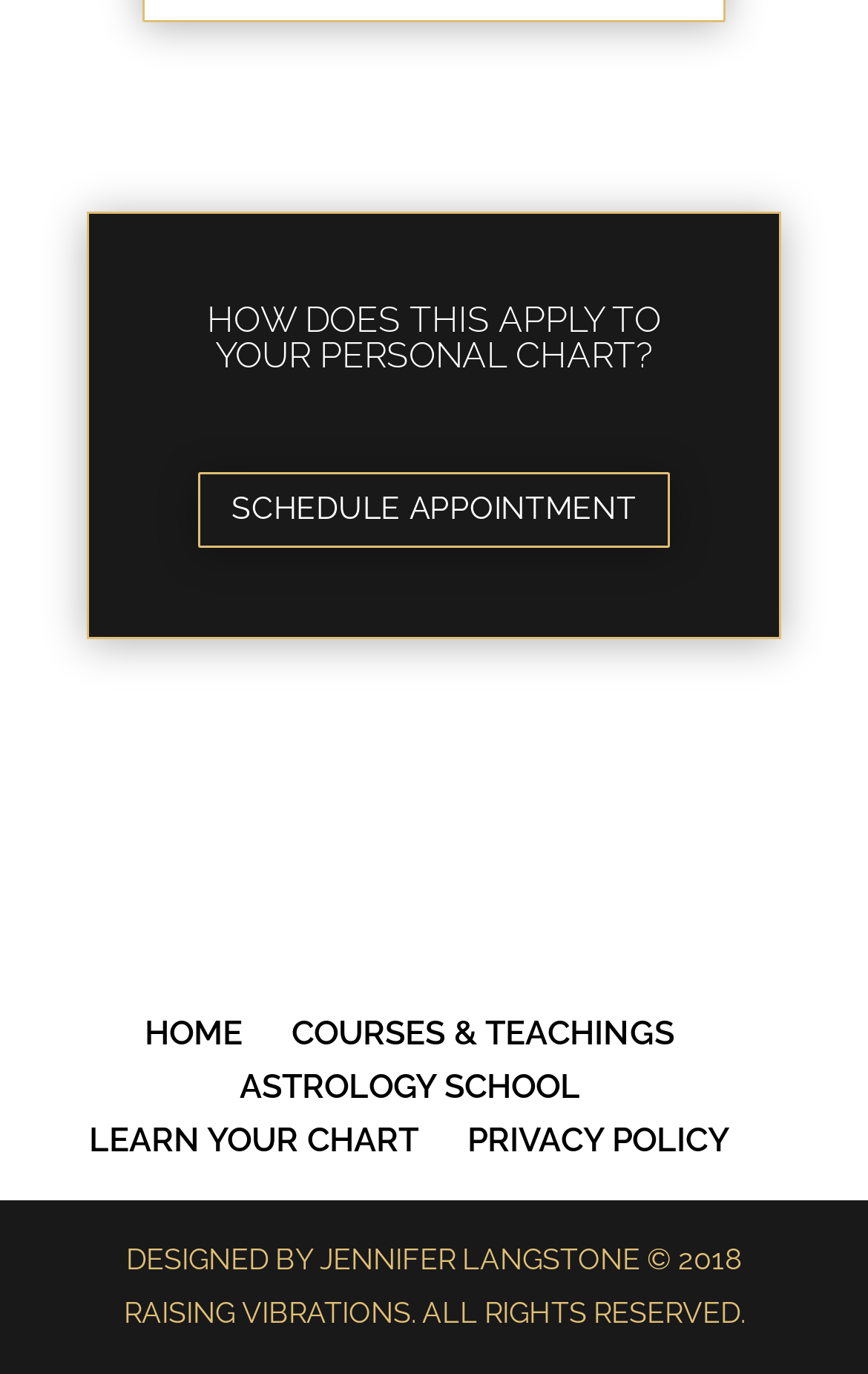What is the topic of the main heading?
Examine the image and provide an in-depth answer to the question.

The main heading 'HOW DOES THIS APPLY TO YOUR PERSONAL CHART?' suggests that the webpage is discussing the application of something to a personal chart, likely in the context of astrology.